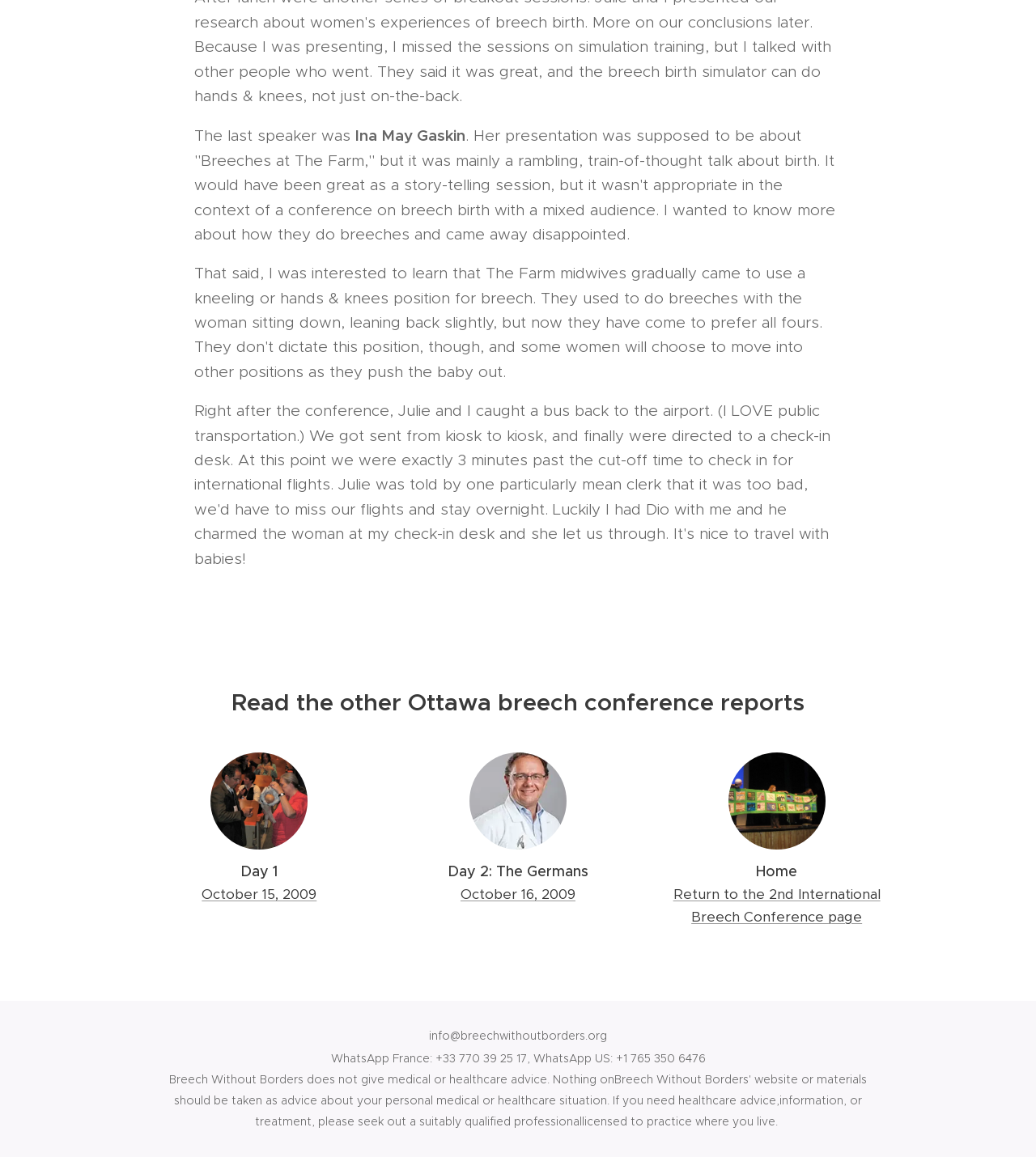Based on the element description: "Day 1", identify the bounding box coordinates for this UI element. The coordinates must be four float numbers between 0 and 1, listed as [left, top, right, bottom].

[0.141, 0.745, 0.359, 0.764]